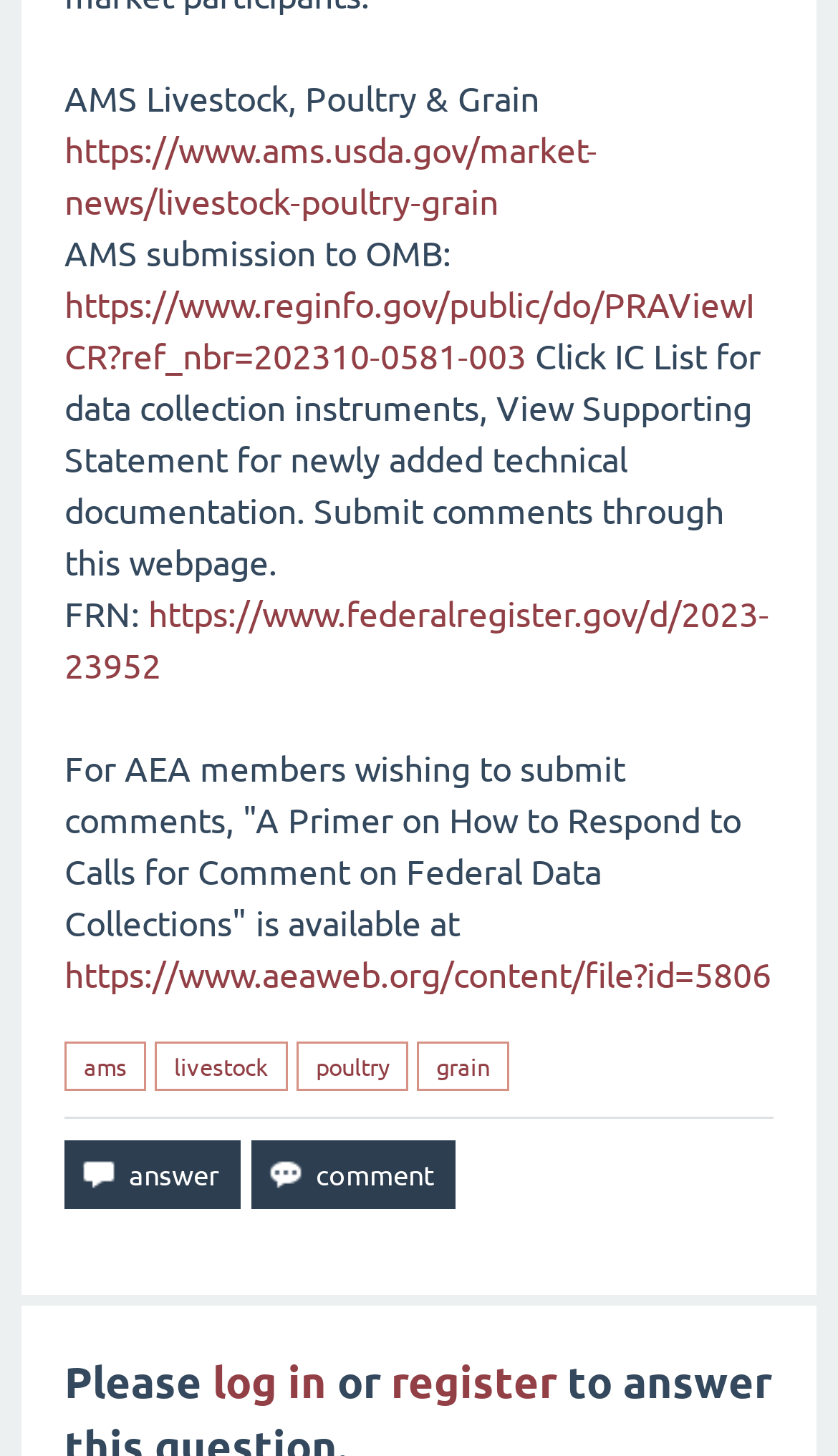What is the FRN number?
Kindly offer a comprehensive and detailed response to the question.

The FRN number can be found in the static text element that says 'FRN:', and the corresponding link element points to 'https://www.federalregister.gov/d/2023-23952', which suggests that the FRN number is 2023-23952.